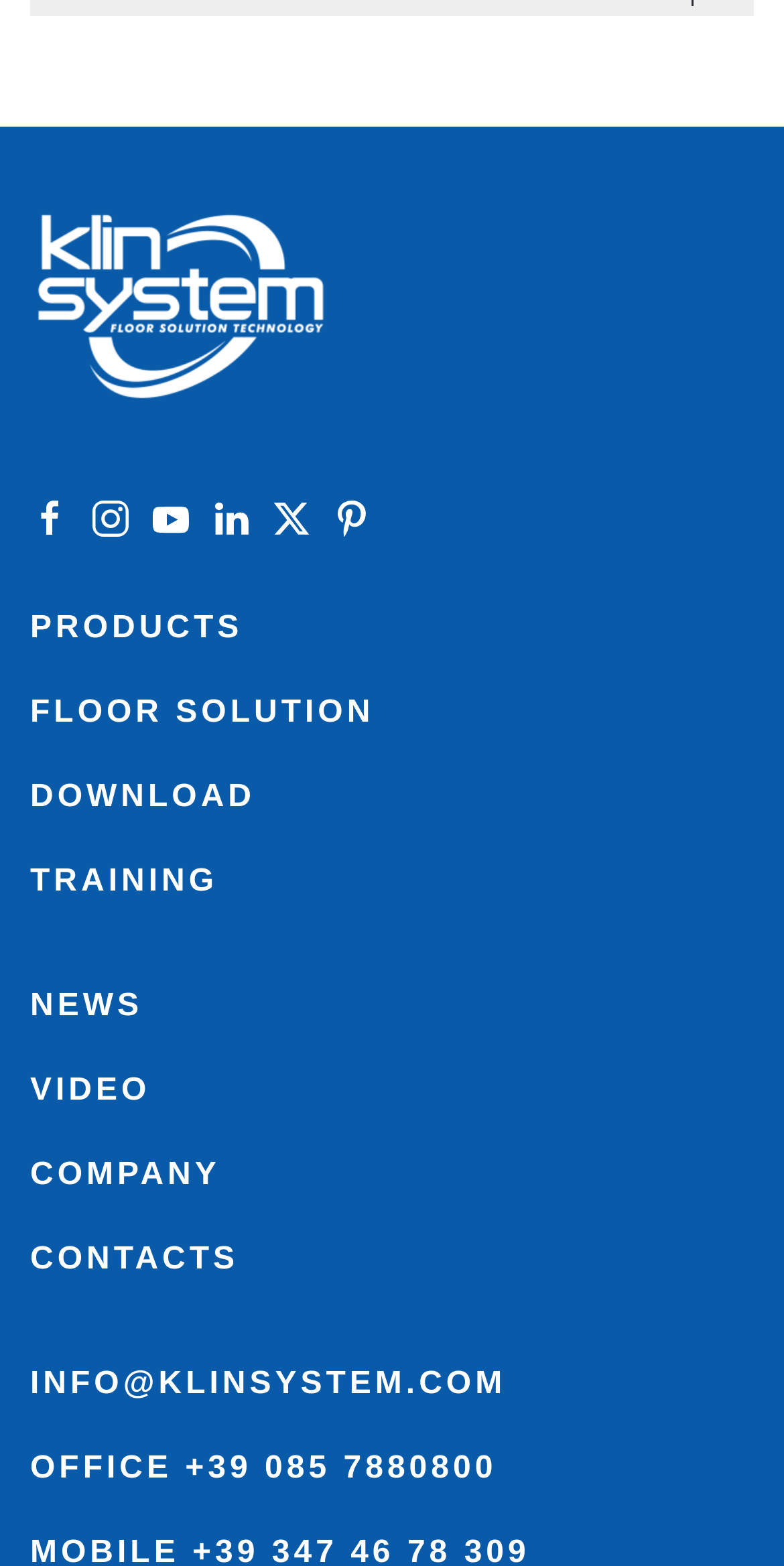Locate the bounding box coordinates of the item that should be clicked to fulfill the instruction: "Check out POWERVAK SC".

[0.09, 0.265, 0.91, 0.285]